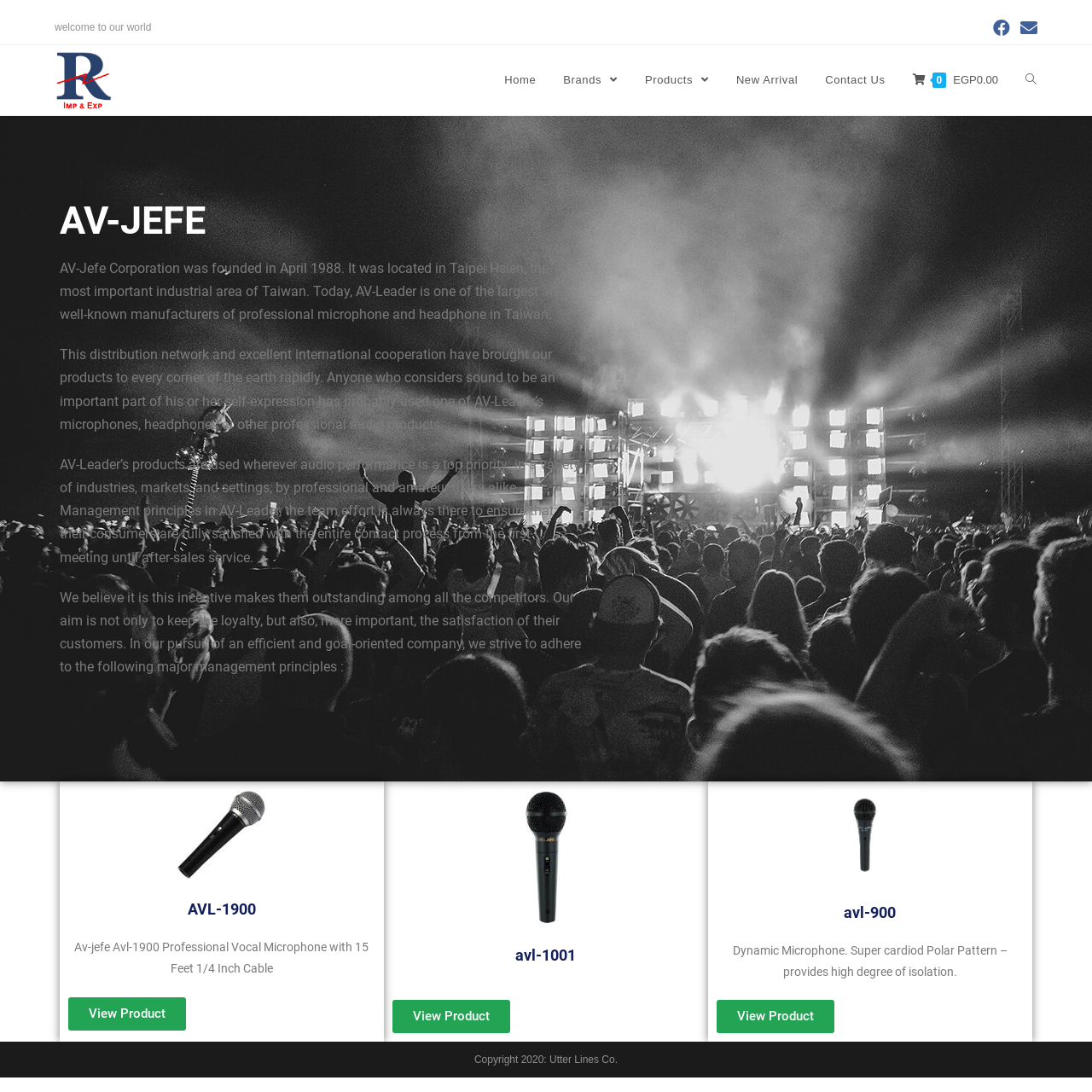What is the copyright year mentioned on the webpage?
Examine the screenshot and reply with a single word or phrase.

2020